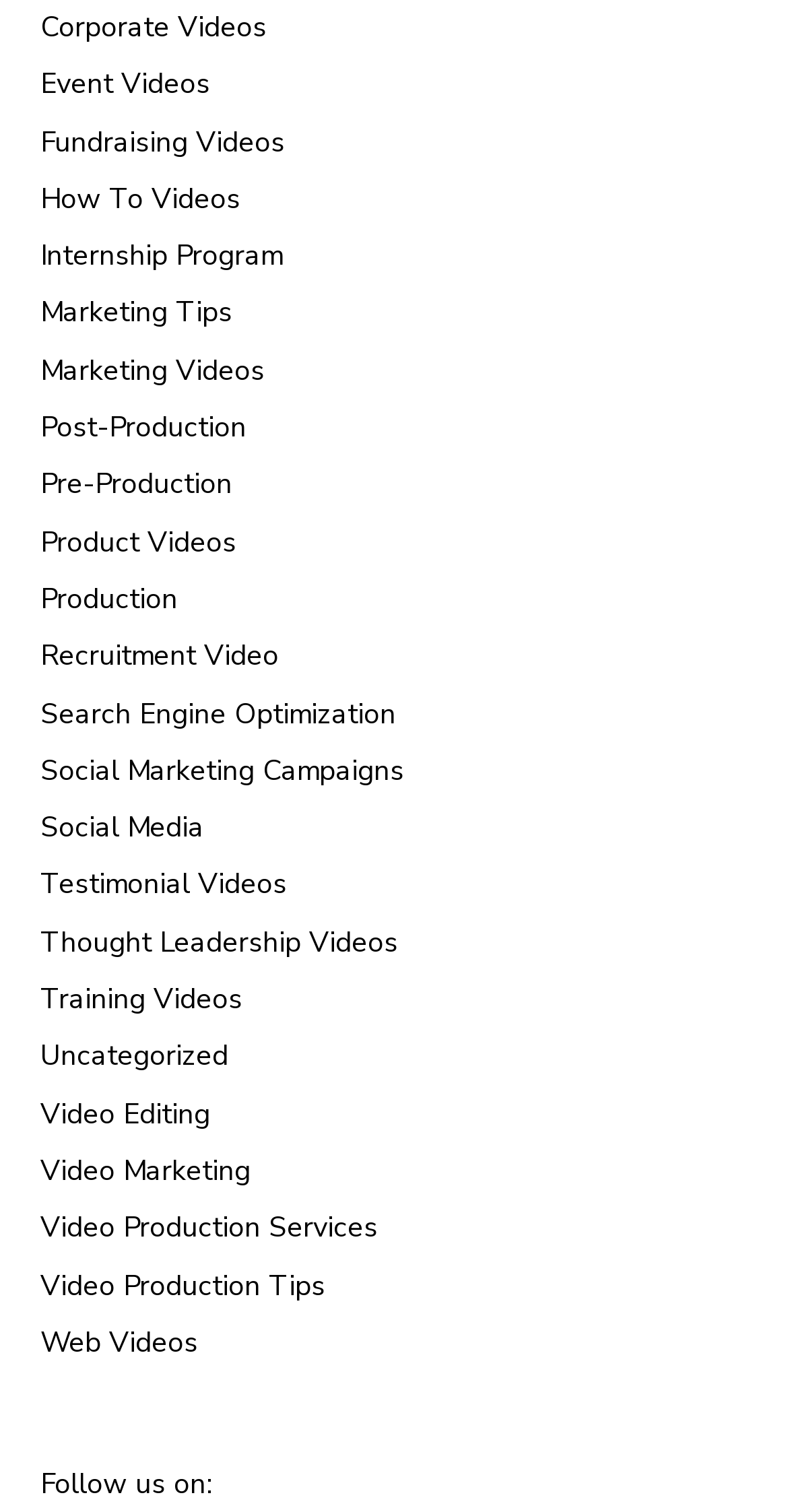What is the last video category listed?
Carefully analyze the image and provide a thorough answer to the question.

I looked at the list of links on the webpage and found that the last link is 'Web Videos', which is the 21st link.